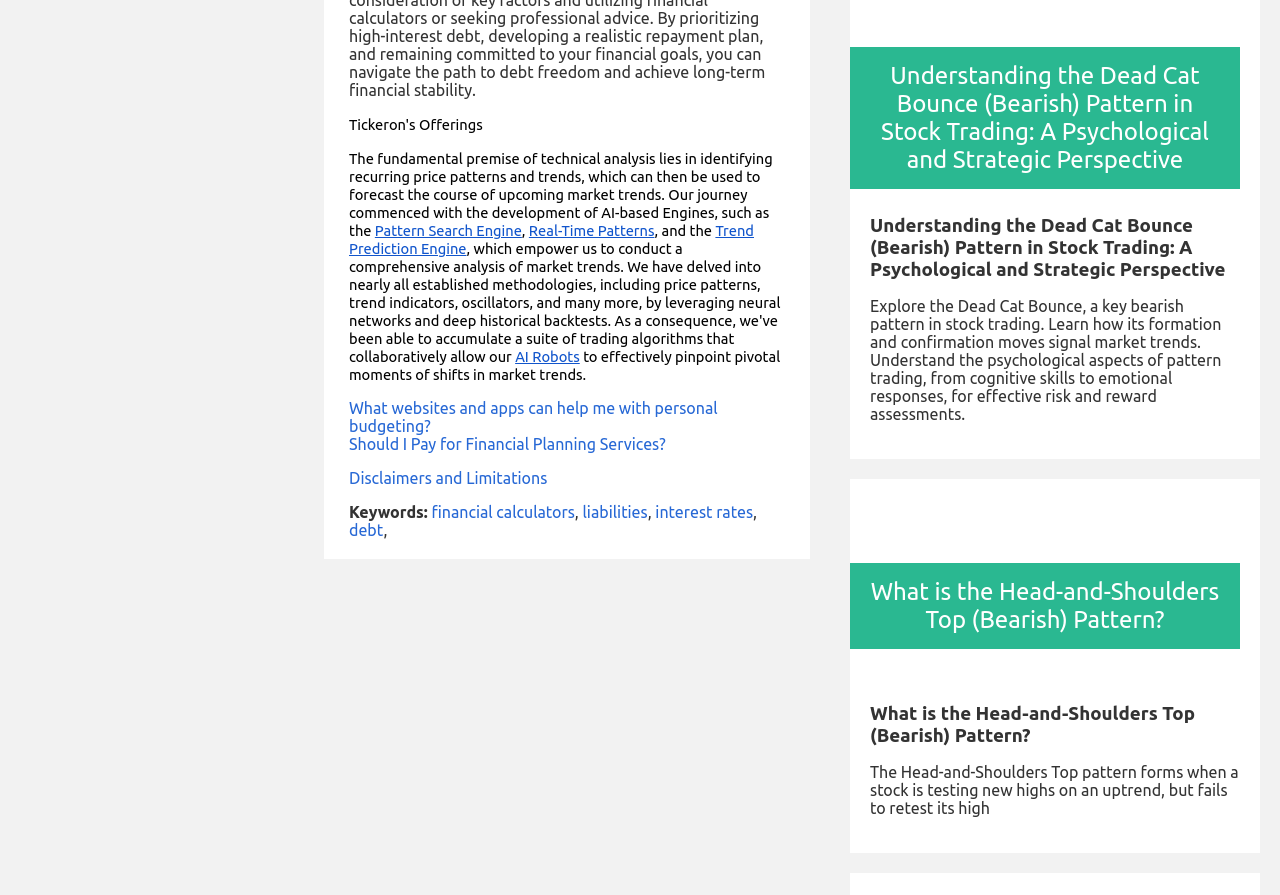Determine the bounding box coordinates of the area to click in order to meet this instruction: "Explore Pattern Search Engine".

[0.293, 0.247, 0.408, 0.267]